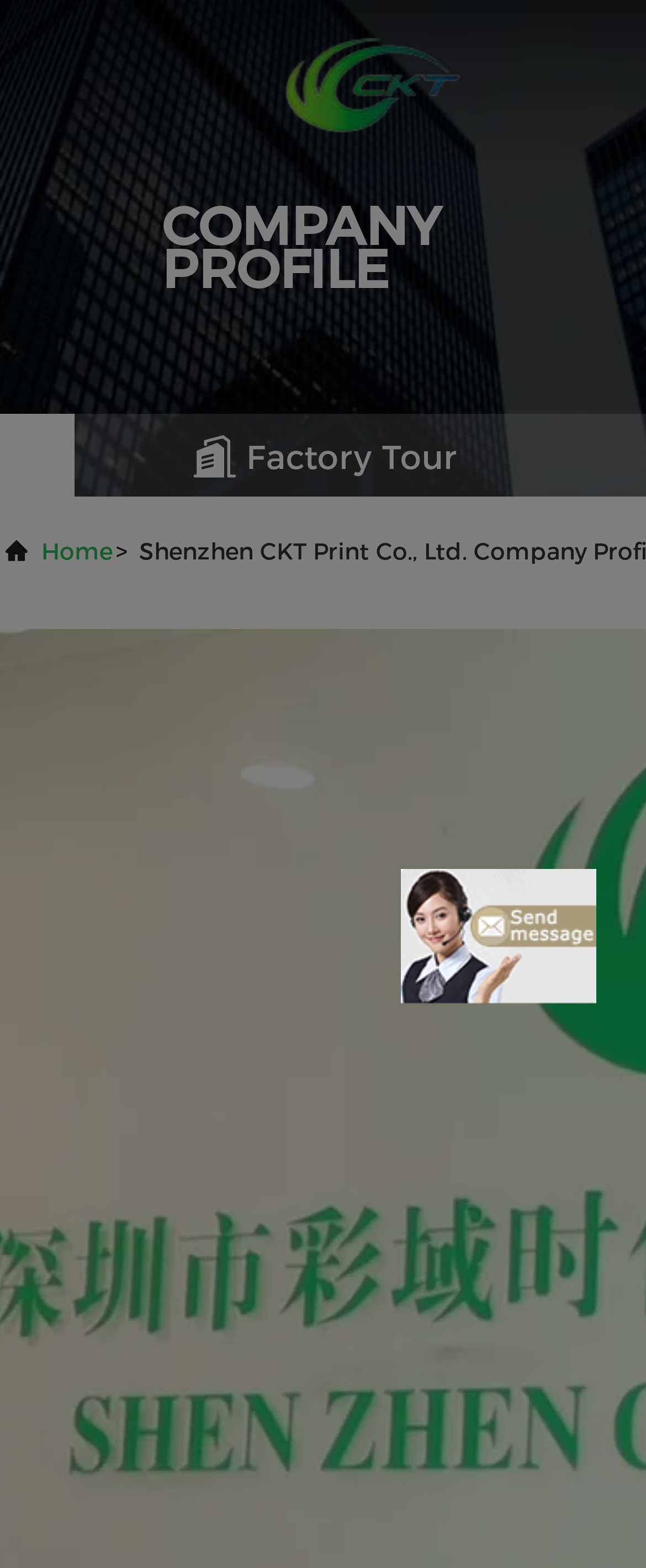Given the element description Factory Tour, specify the bounding box coordinates of the corresponding UI element in the format (top-left x, top-left y, bottom-right x, bottom-right y). All values must be between 0 and 1.

[0.115, 0.264, 0.885, 0.317]